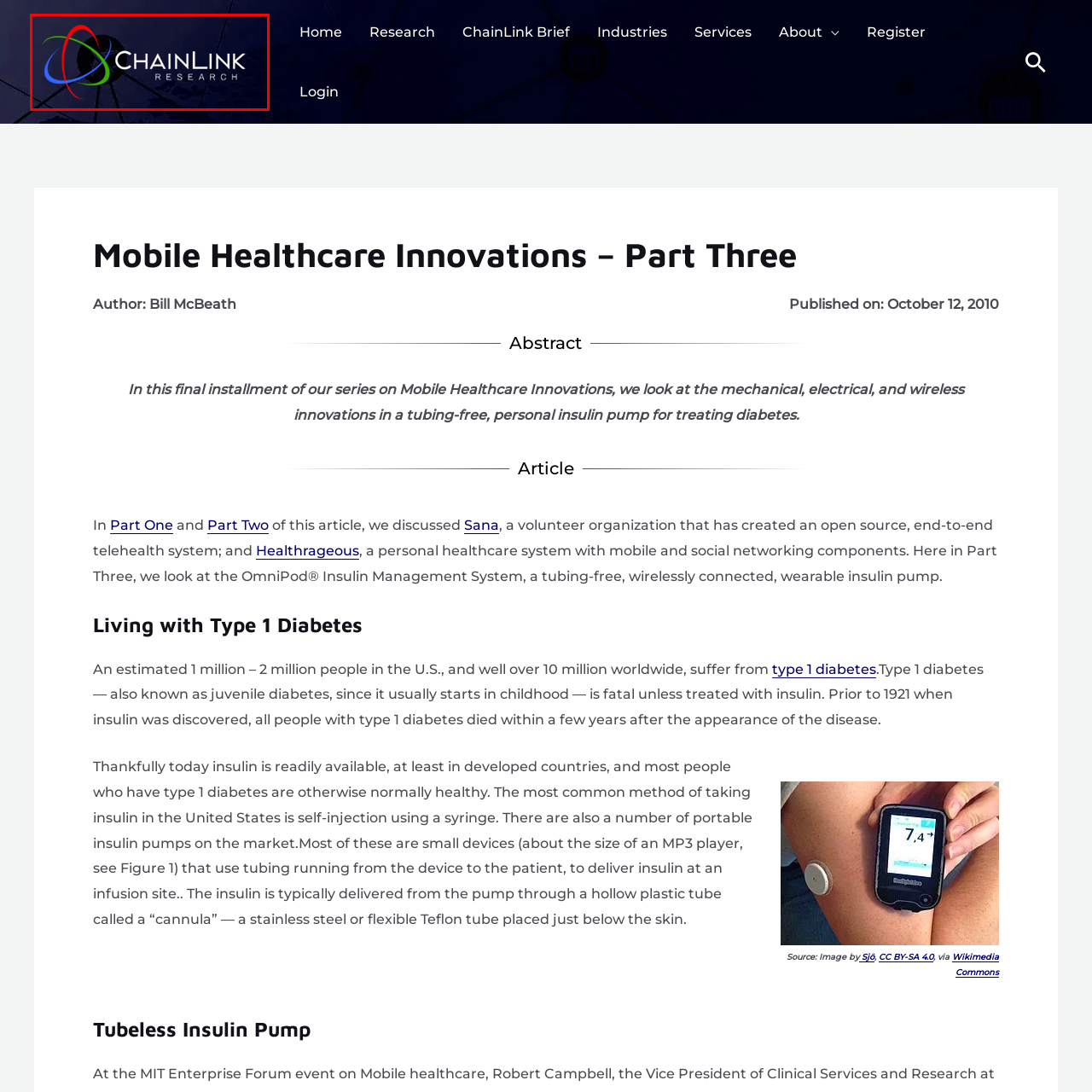Examine the area within the red bounding box and answer the following question using a single word or phrase:
What is the focus of the article 'Mobile Healthcare Innovations - Part Three'?

Advancements in healthcare technology